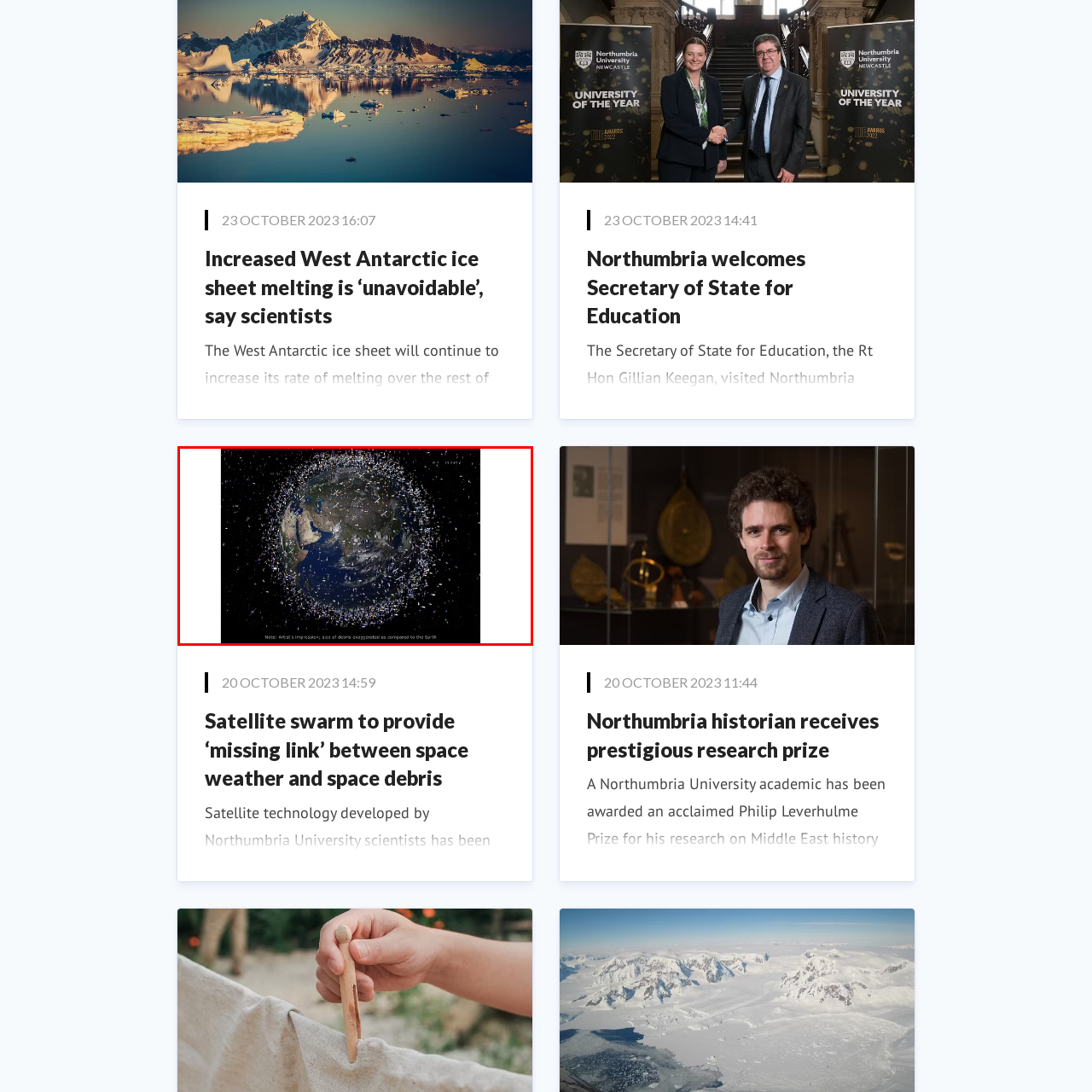Describe extensively the image content marked by the red bounding box.

This image depicts a captivating and intricate visualization of Earth surrounded by an extensive array of debris objects, primarily composed of space debris in low Earth orbit (LEO). The illustration effectively highlights the critical issue of space pollution, underscoring the various fragments and satellites that clutter the near-Earth environment. The depiction emphasizes the urgent need for monitoring and management of space debris, as it poses a significant threat to operational satellites and future space missions. The note at the bottom of the image indicates that the artist has exaggerated the size of the debris in relation to Earth for illustrative purposes, drawing attention to the vast amounts of detritus orbiting our planet. This image is part of research coordinated by scientists at Northumbria University and is associated with collaborative efforts undertaken by the European Space Agency (ESA) to address the growing concern of space debris.